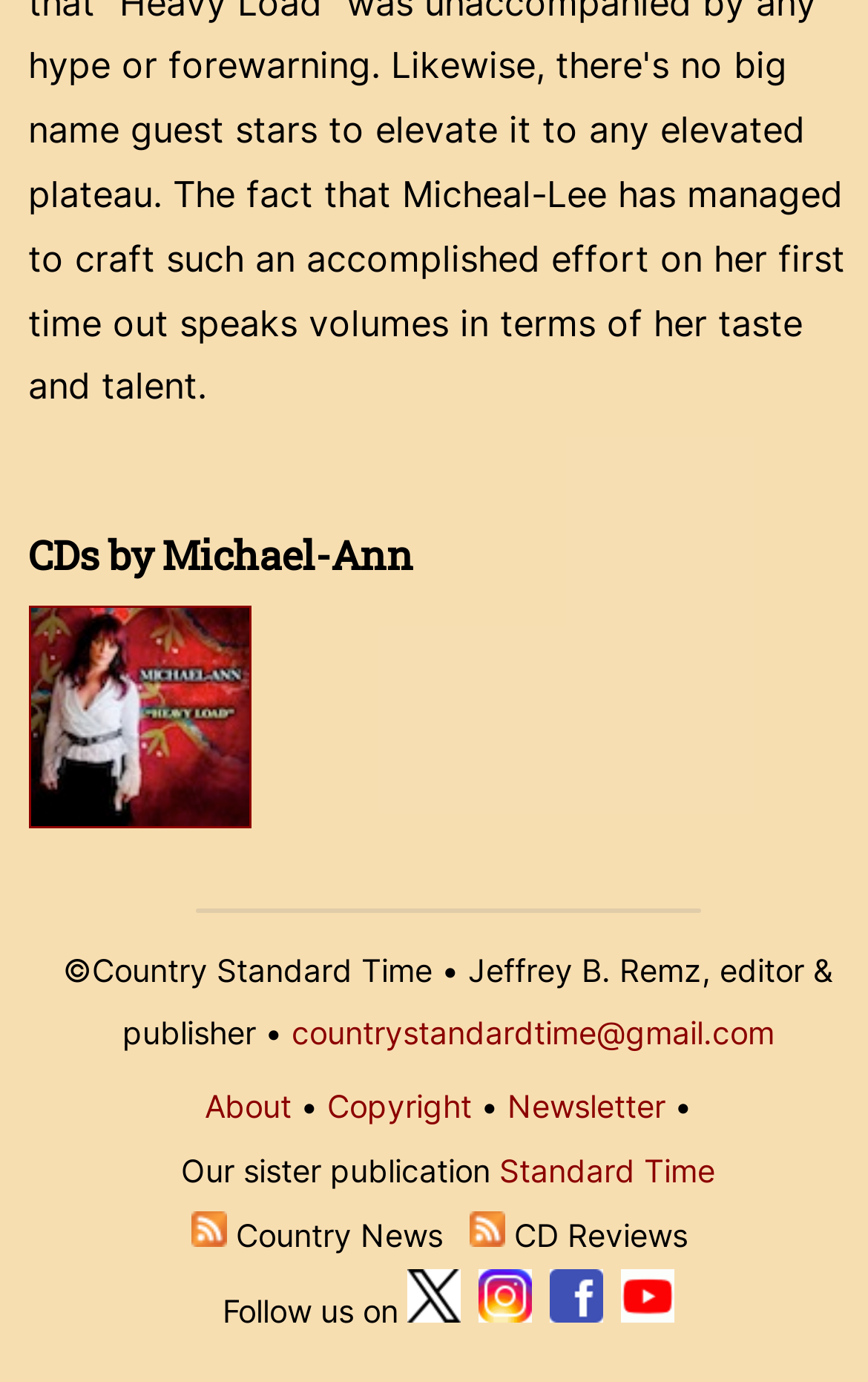Could you find the bounding box coordinates of the clickable area to complete this instruction: "Follow us on Twitter"?

[0.469, 0.934, 0.53, 0.961]